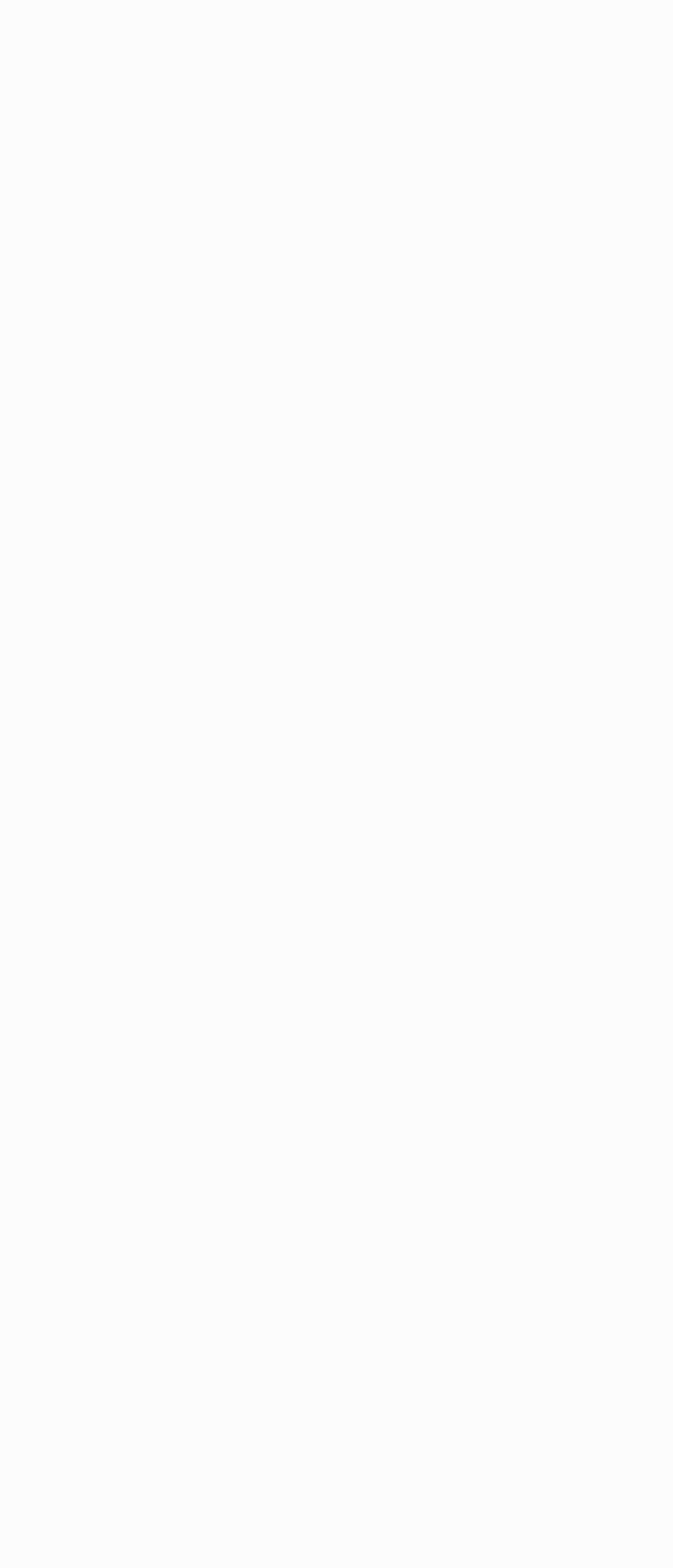Bounding box coordinates are specified in the format (top-left x, top-left y, bottom-right x, bottom-right y). All values are floating point numbers bounded between 0 and 1. Please provide the bounding box coordinate of the region this sentence describes: alt="Etoro"

[0.397, 0.742, 0.603, 0.77]